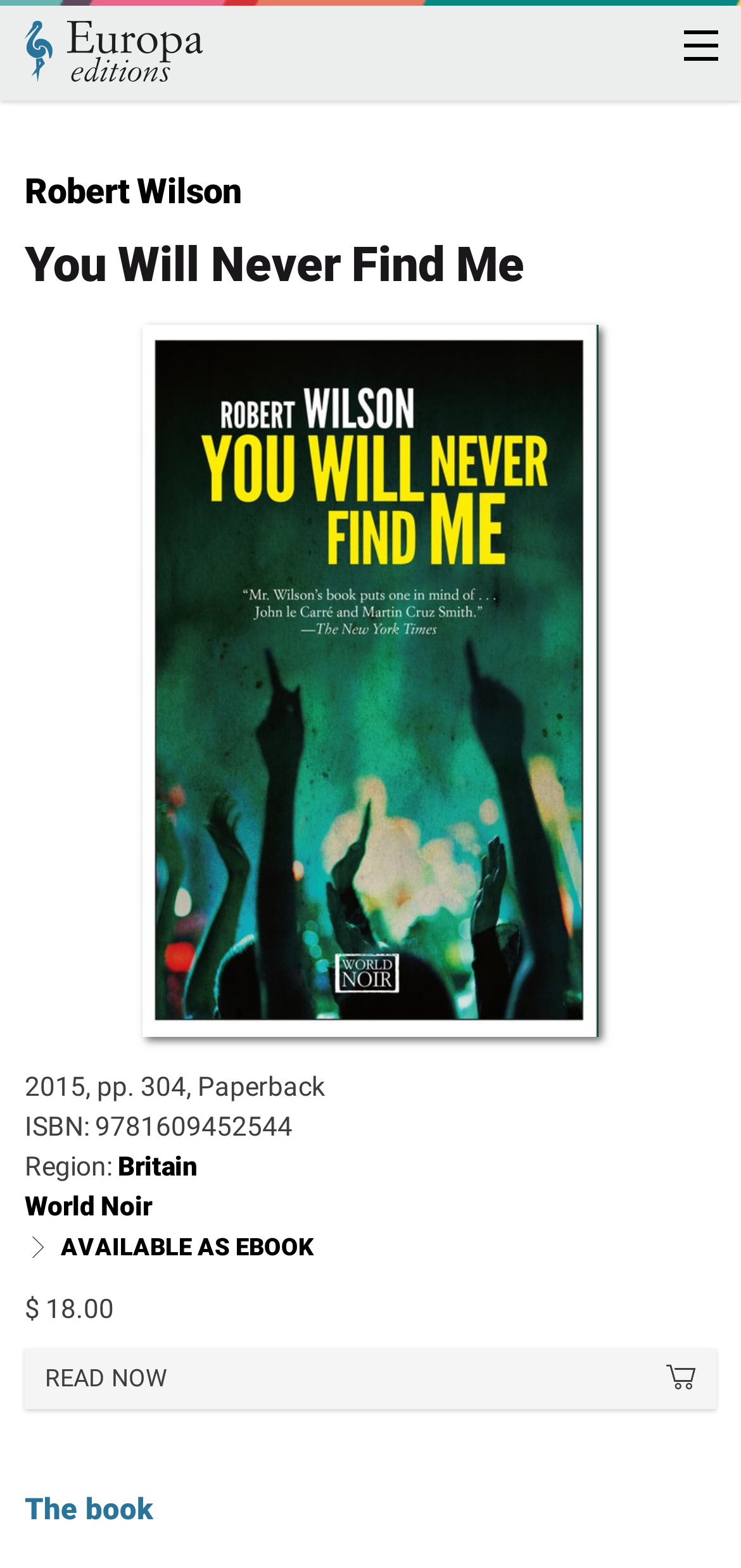Who is the author of the book?
Can you provide a detailed and comprehensive answer to the question?

I found the author of the book by looking at the heading element that says 'Robert Wilson' which is a child element of the root element and is located above the book title.